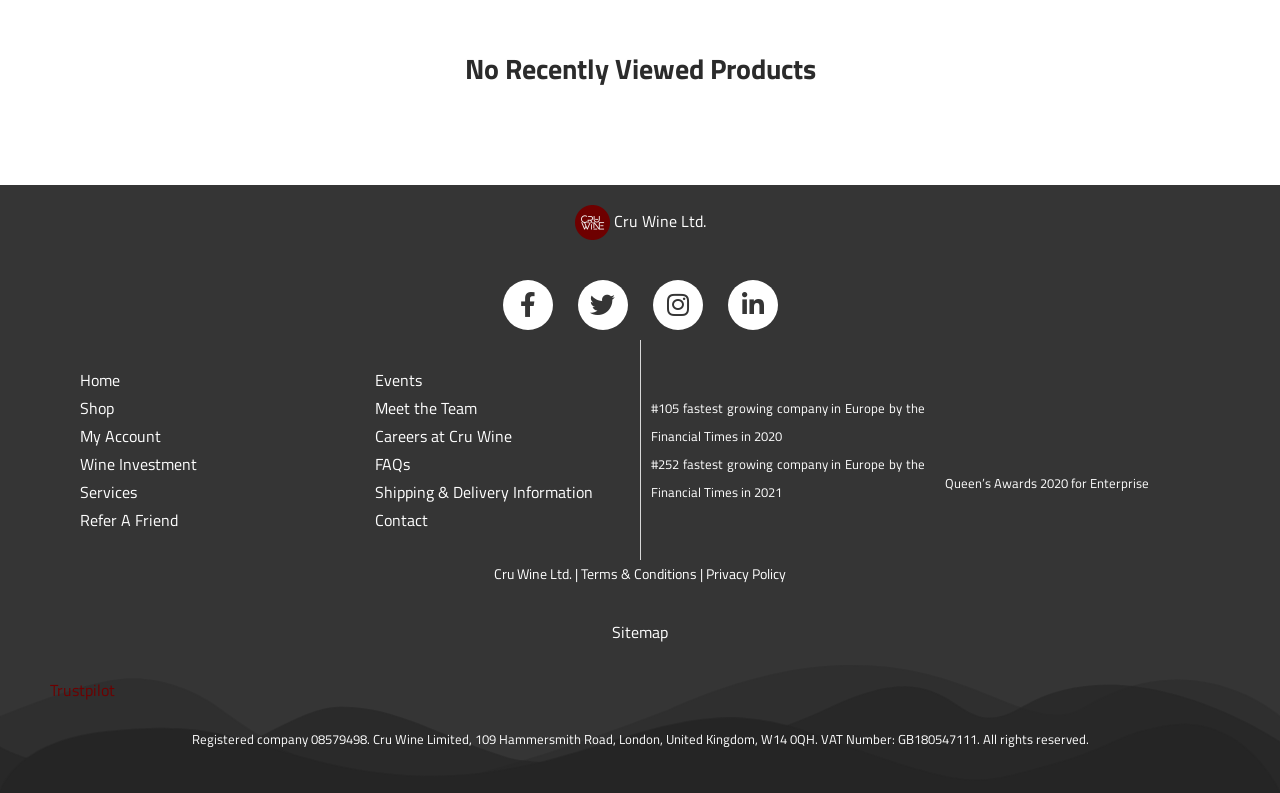Please locate the bounding box coordinates for the element that should be clicked to achieve the following instruction: "Learn about Wine Investment". Ensure the coordinates are given as four float numbers between 0 and 1, i.e., [left, top, right, bottom].

[0.062, 0.569, 0.154, 0.6]